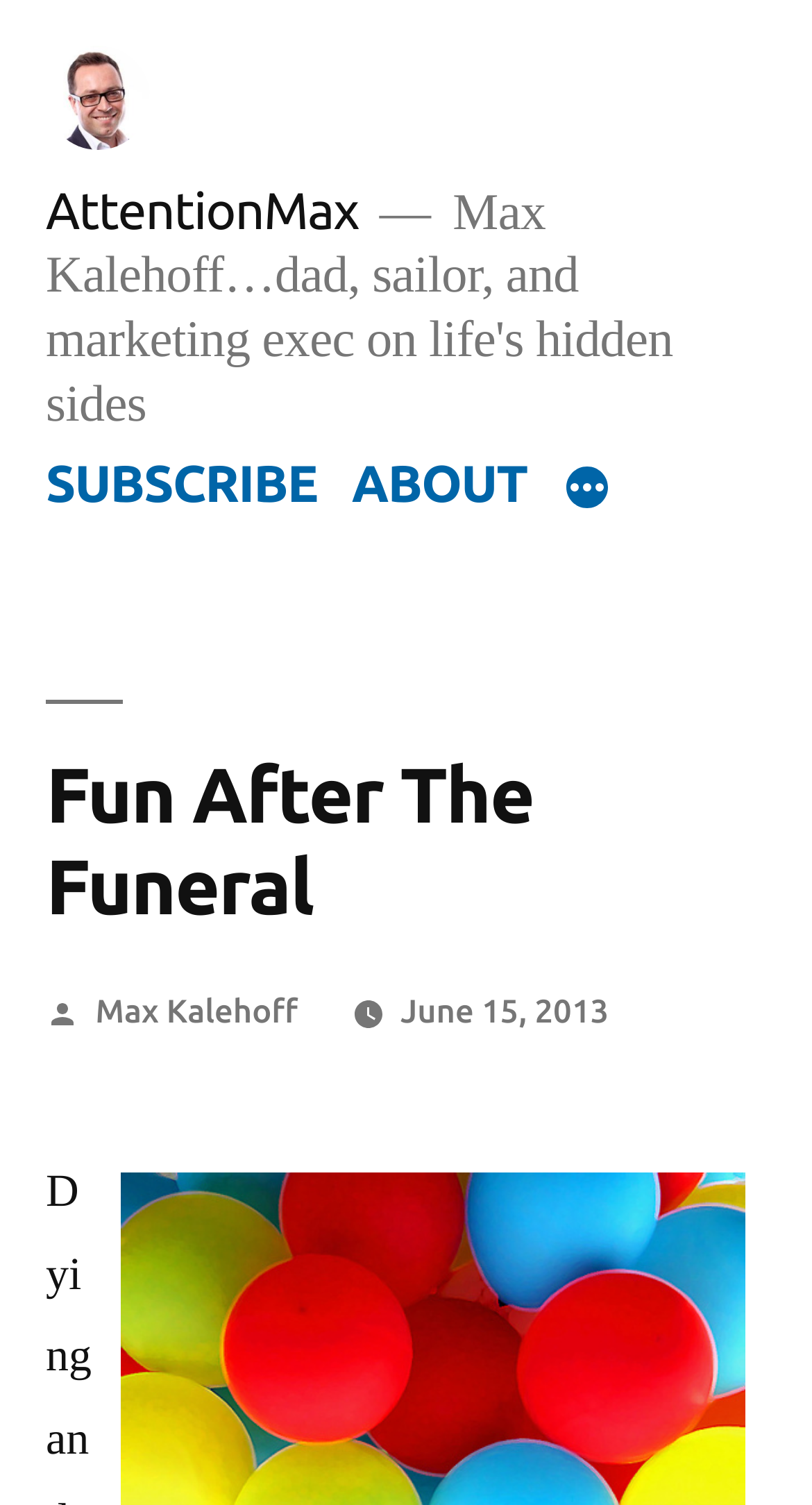What is the name of the author?
Can you provide an in-depth and detailed response to the question?

I found the answer by looking at the element with the text 'Posted by' and then finding the link element next to it, which contains the author's name.